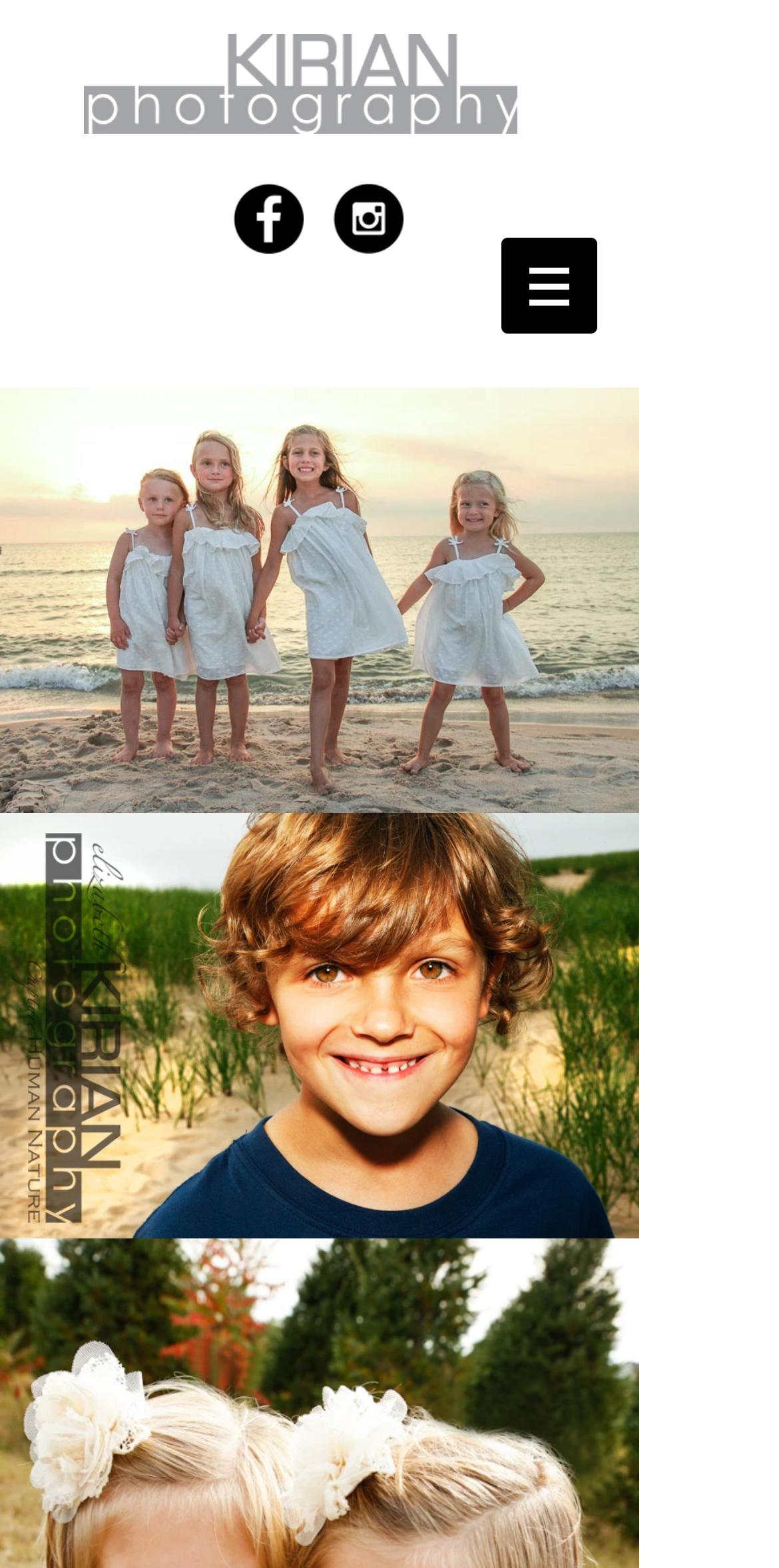Determine the bounding box for the described HTML element: "aria-label="Instagram - Black Circle"". Ensure the coordinates are four float numbers between 0 and 1 in the format [left, top, right, bottom].

[0.428, 0.117, 0.518, 0.162]